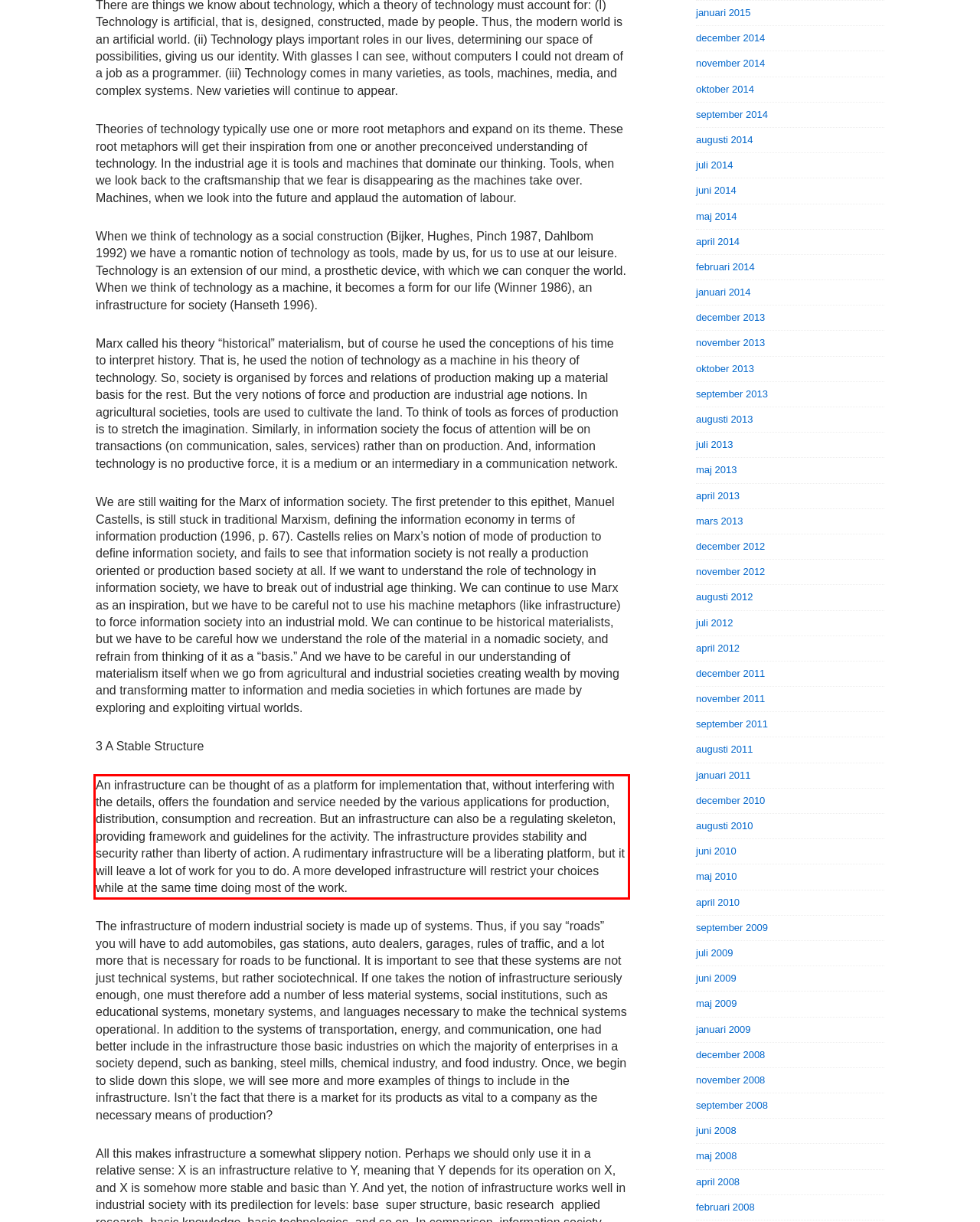Within the screenshot of the webpage, locate the red bounding box and use OCR to identify and provide the text content inside it.

An infrastructure can be thought of as a platform for implementation that, without interfering with the details, offers the foundation and service needed by the various applications for production, distribution, consumption and recreation. But an infrastructure can also be a regulating skeleton, providing framework and guidelines for the activity. The infrastructure provides stability and security rather than liberty of action. A rudimentary infrastructure will be a liberating platform, but it will leave a lot of work for you to do. A more developed infrastructure will restrict your choices while at the same time doing most of the work.